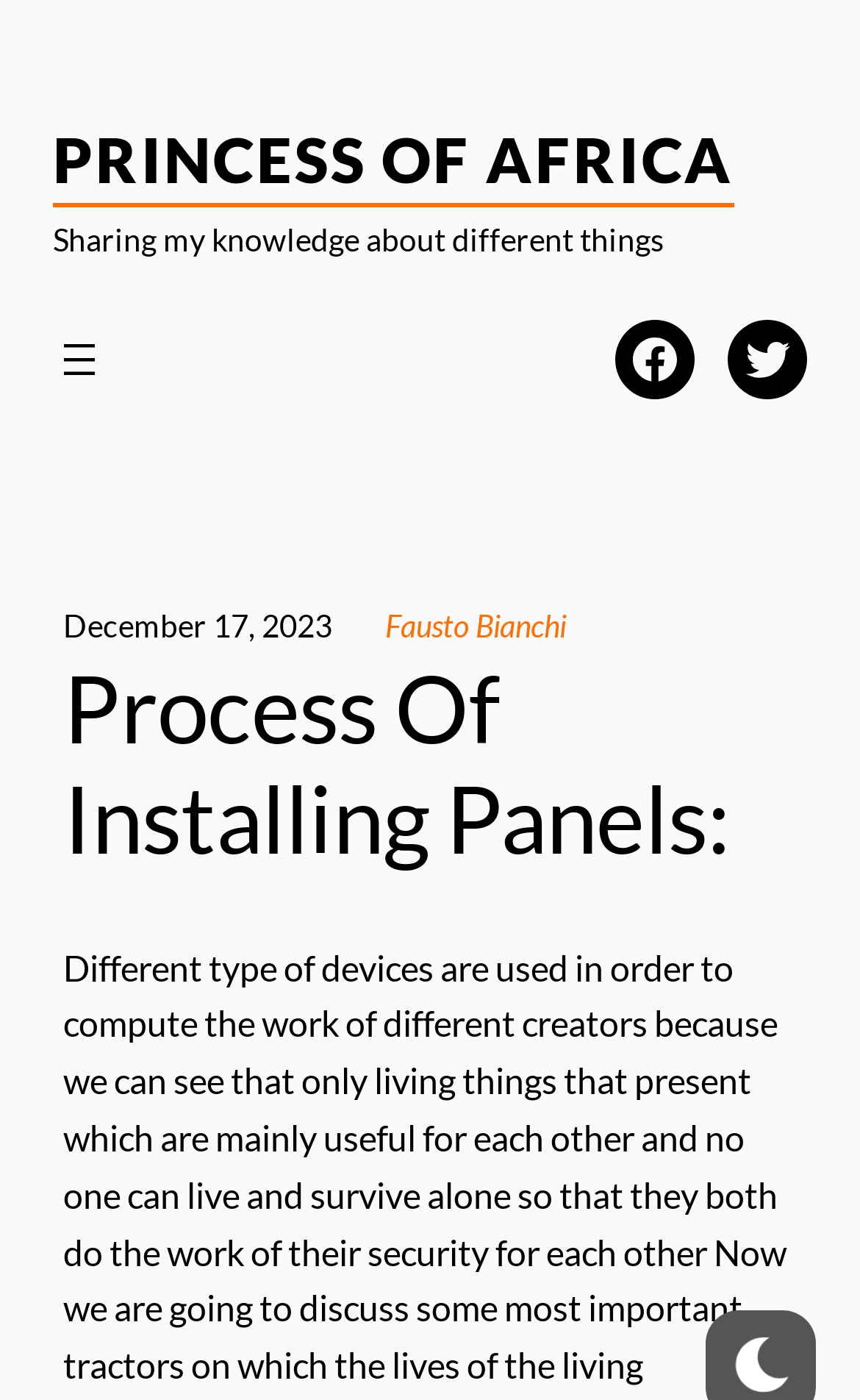Write an elaborate caption that captures the essence of the webpage.

The webpage is titled "Process Of Installing Panels: - Princess of Africa" and has a heading with the same title at the top. Below the title, there is a subheading that reads "Sharing my knowledge about different things". 

To the right of the title, there is a navigation menu with an "Open menu" button, accompanied by an icon. The navigation menu is positioned near the top of the page.

On the top-right corner, there are social media links to Facebook and Twitter. 

Below the navigation menu, there is a section with a timestamp indicating the date "December 17, 2023", and the author's name "Fausto Bianchi" is displayed next to it.

The main content of the page is headed by "Process Of Installing Panels:", which is a prominent heading that spans almost the entire width of the page. 

At the bottom-right corner of the page, there is an image of a light.